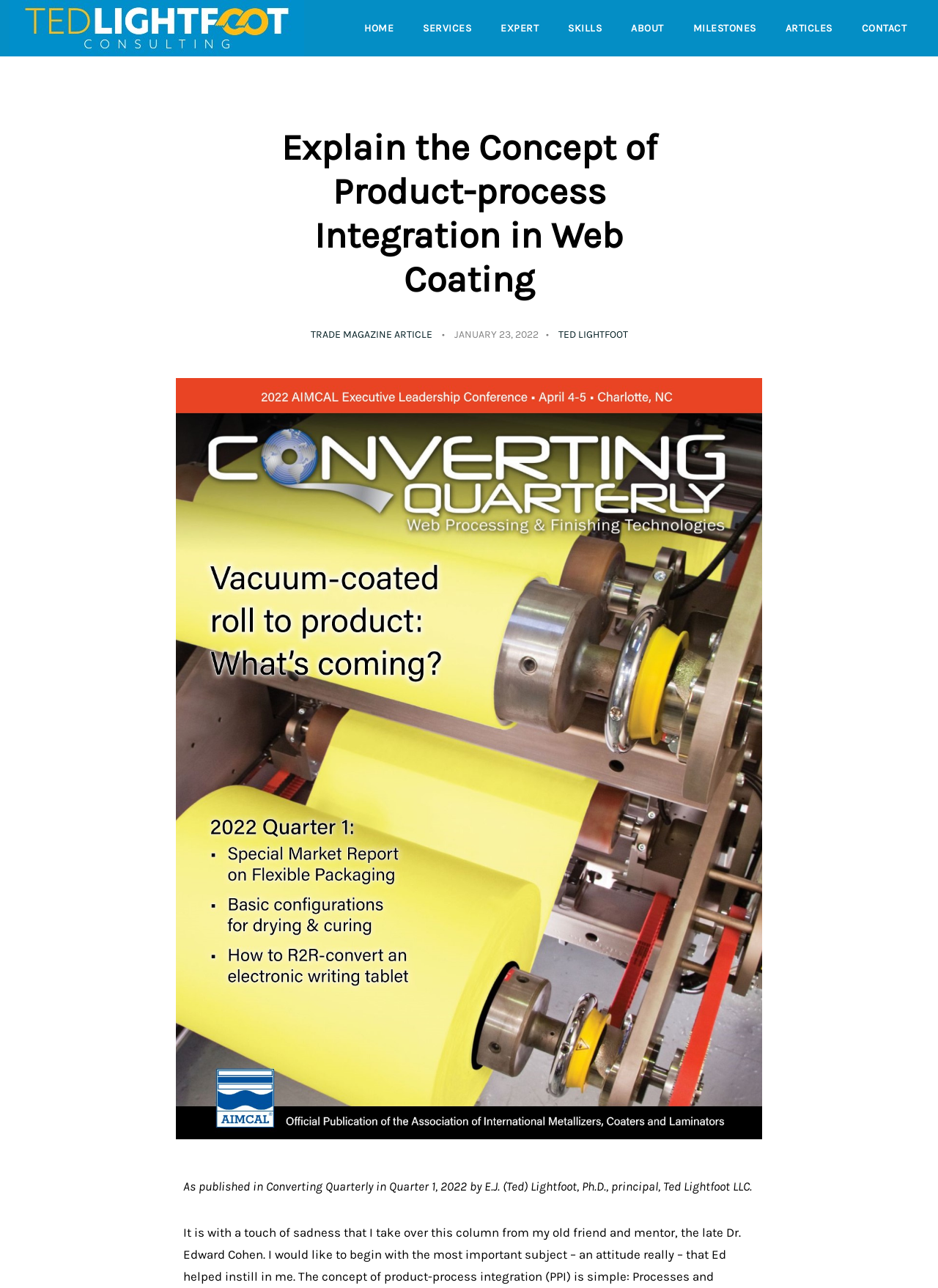Respond to the question below with a single word or phrase:
What is the name of the publication where the article was published?

Converting Quarterly